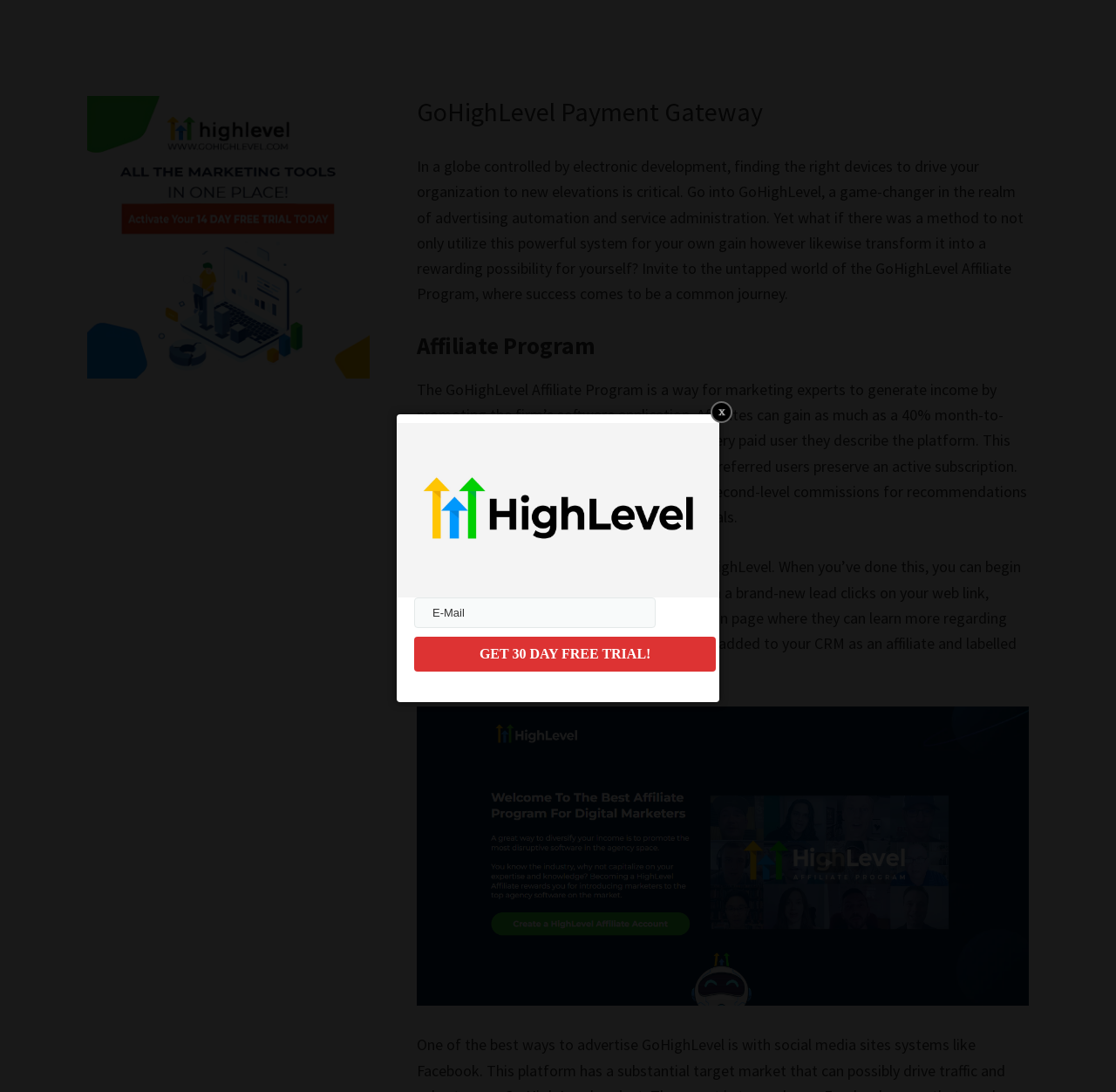From the image, can you give a detailed response to the question below:
What is the call-to-action on the webpage?

The call-to-action on the webpage is to 'Get 30 Day Free Trial', which is a prominent button that encourages users to sign up for a free trial of the GoHighLevel service.